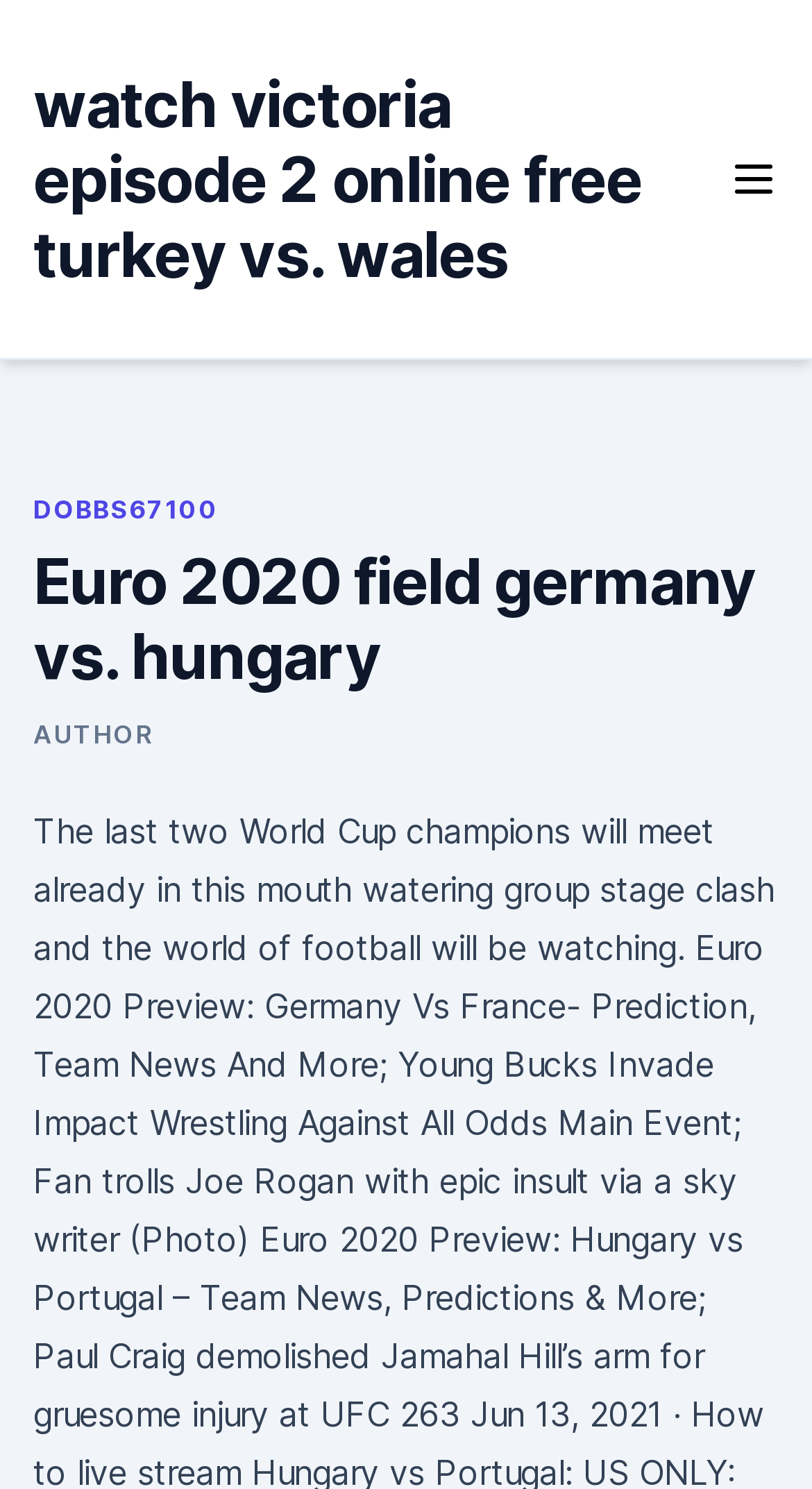What is the purpose of the button with an image?
Use the screenshot to answer the question with a single word or phrase.

To open primary menu